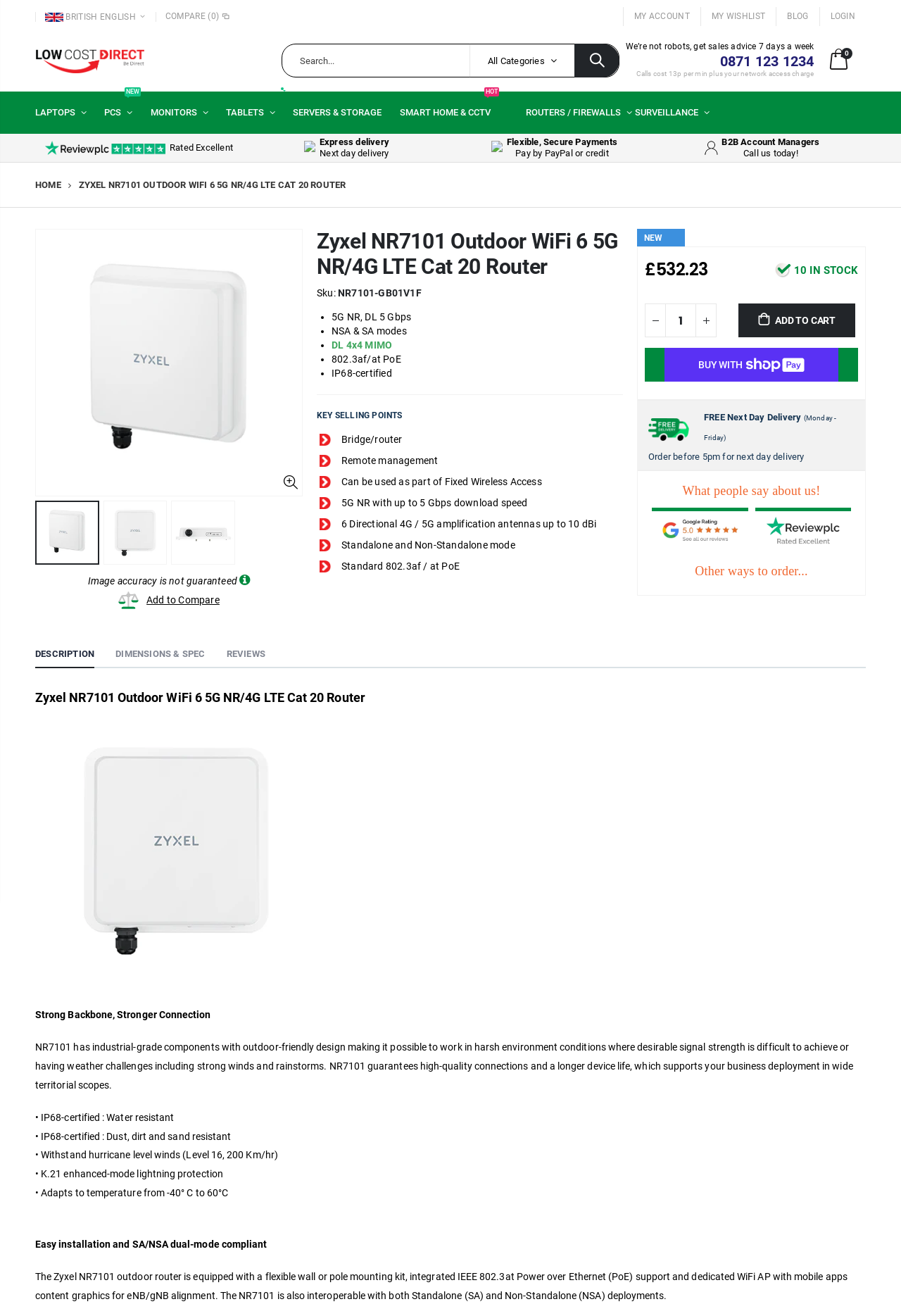Please determine the headline of the webpage and provide its content.

Zyxel NR7101 Outdoor WiFi 6 5G NR/4G LTE Cat 20 Router